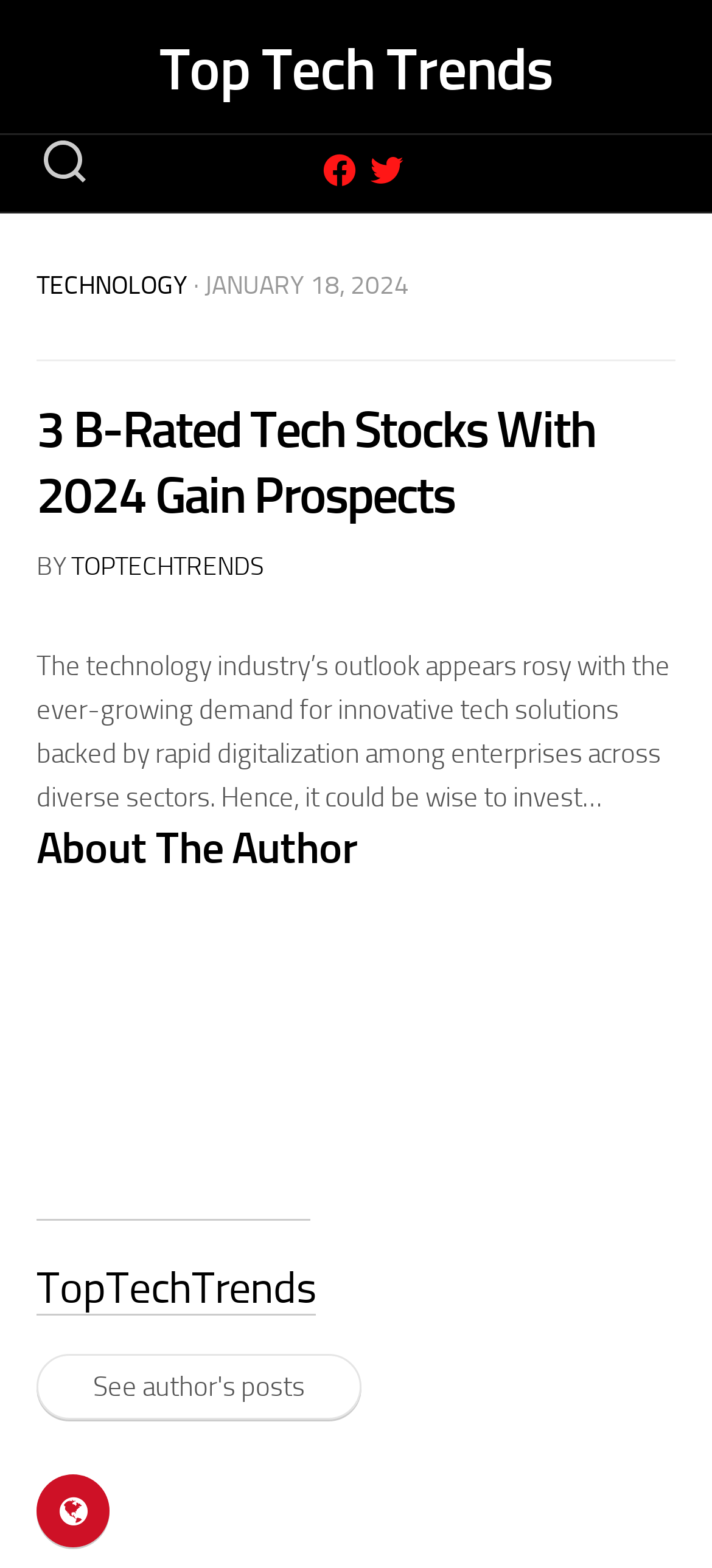Find the bounding box coordinates for the UI element that matches this description: "TopTechTrends".

[0.1, 0.352, 0.372, 0.372]